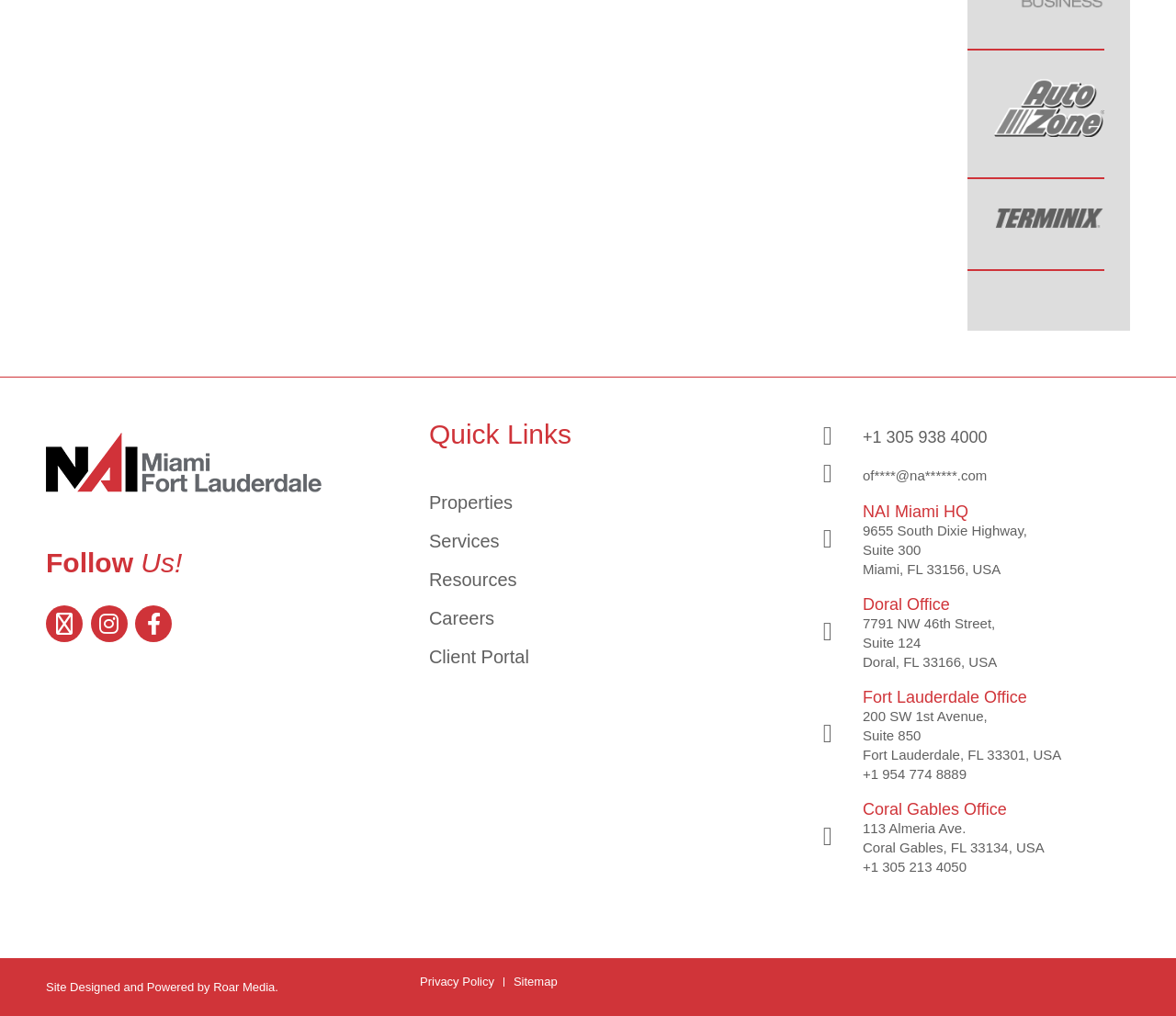Locate the coordinates of the bounding box for the clickable region that fulfills this instruction: "Click the 'Sitemap' link".

[0.437, 0.959, 0.474, 0.973]